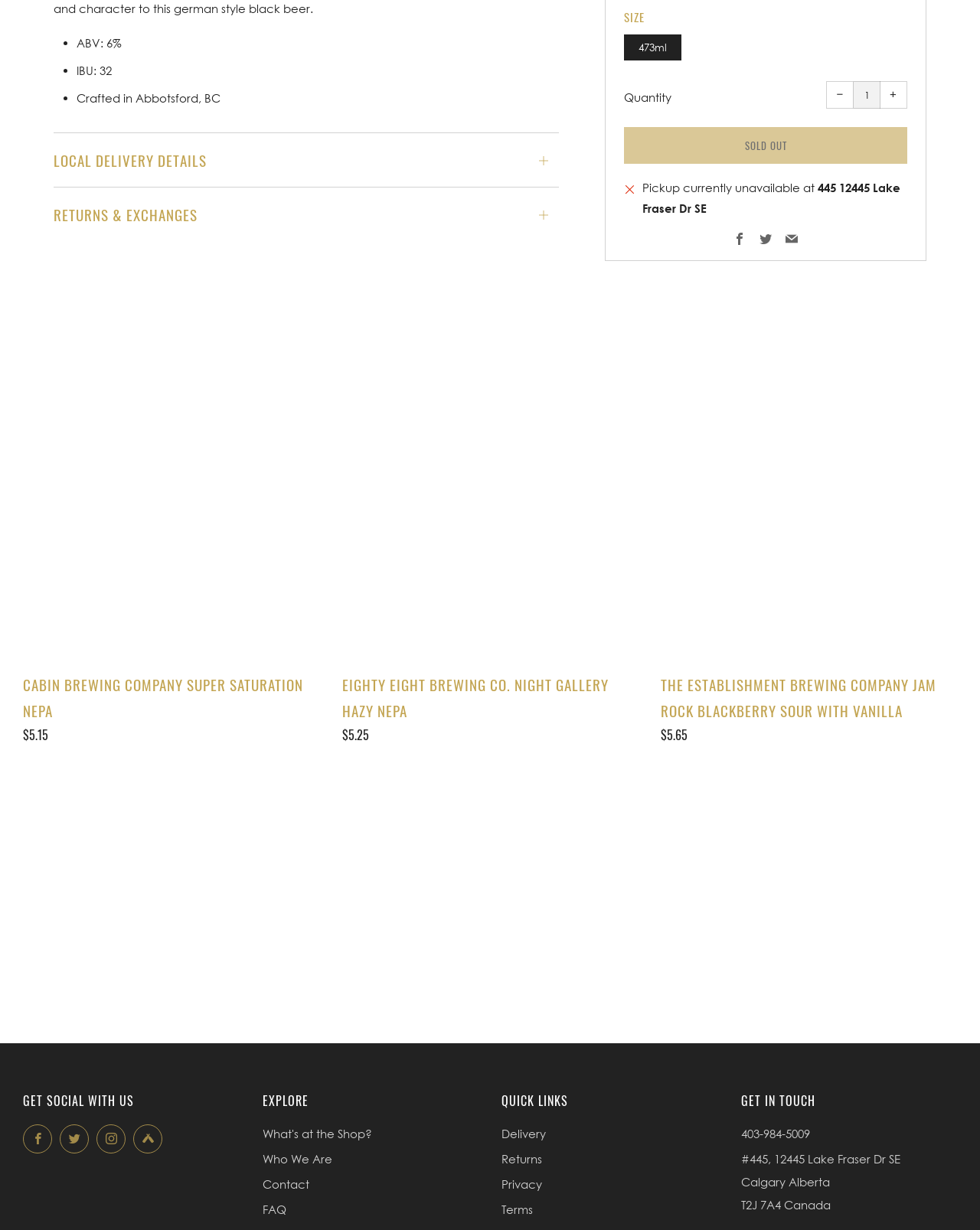What is the purpose of the button 'Reduce item quantity by one'?
Using the visual information, answer the question in a single word or phrase.

Decrease quantity